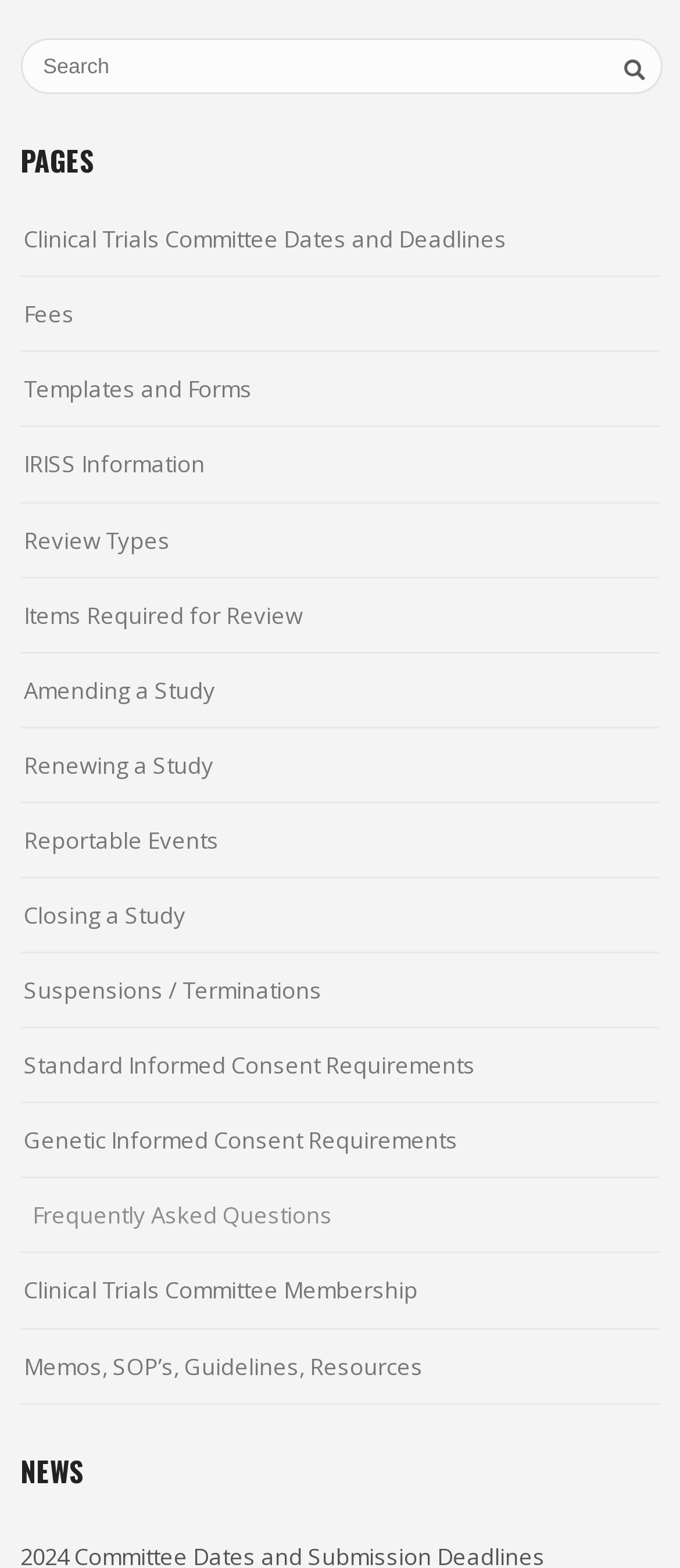Can you find the bounding box coordinates of the area I should click to execute the following instruction: "search for something"?

[0.03, 0.024, 0.975, 0.06]